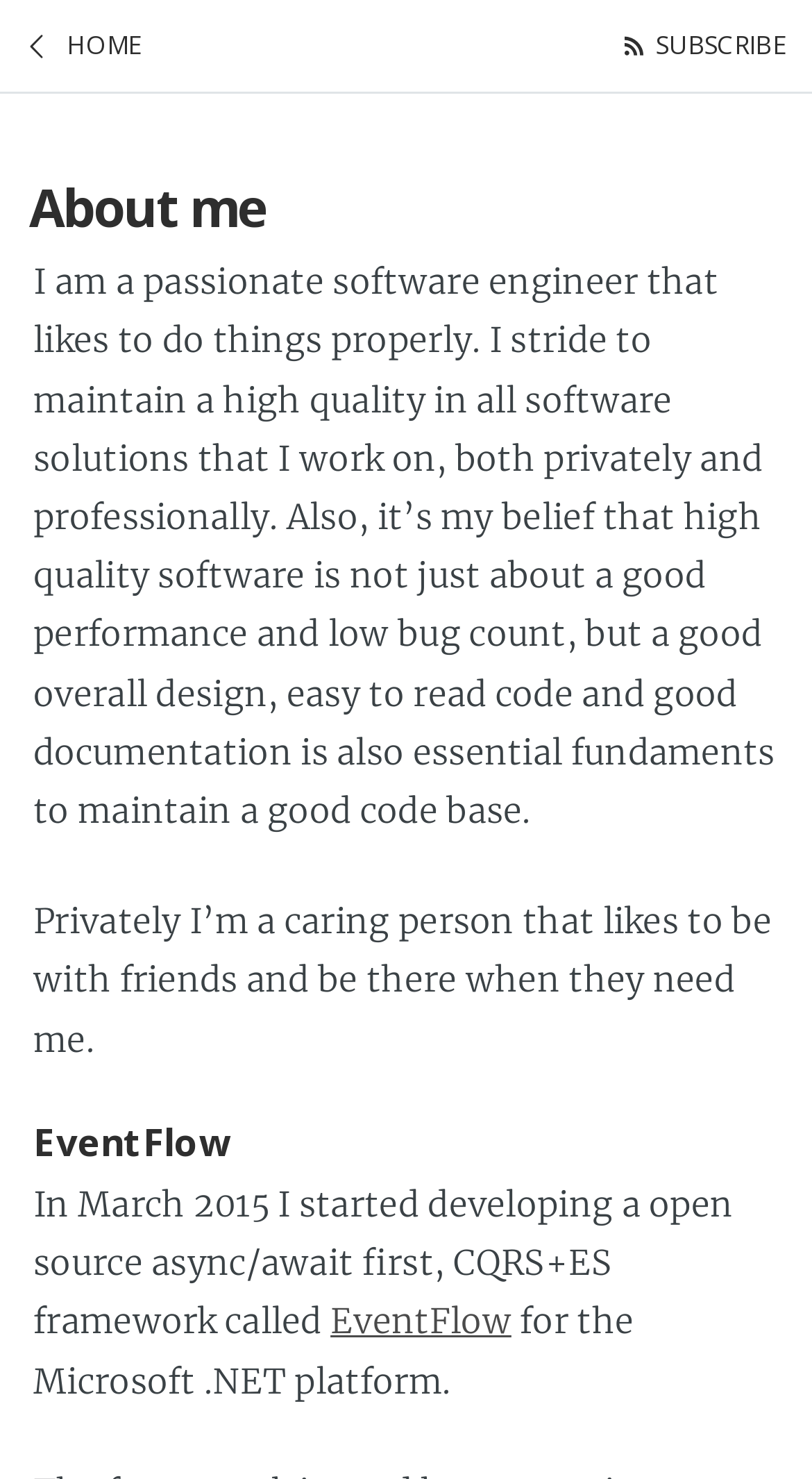Using the format (top-left x, top-left y, bottom-right x, bottom-right y), and given the element description, identify the bounding box coordinates within the screenshot: Subscribe

[0.736, 0.0, 1.0, 0.062]